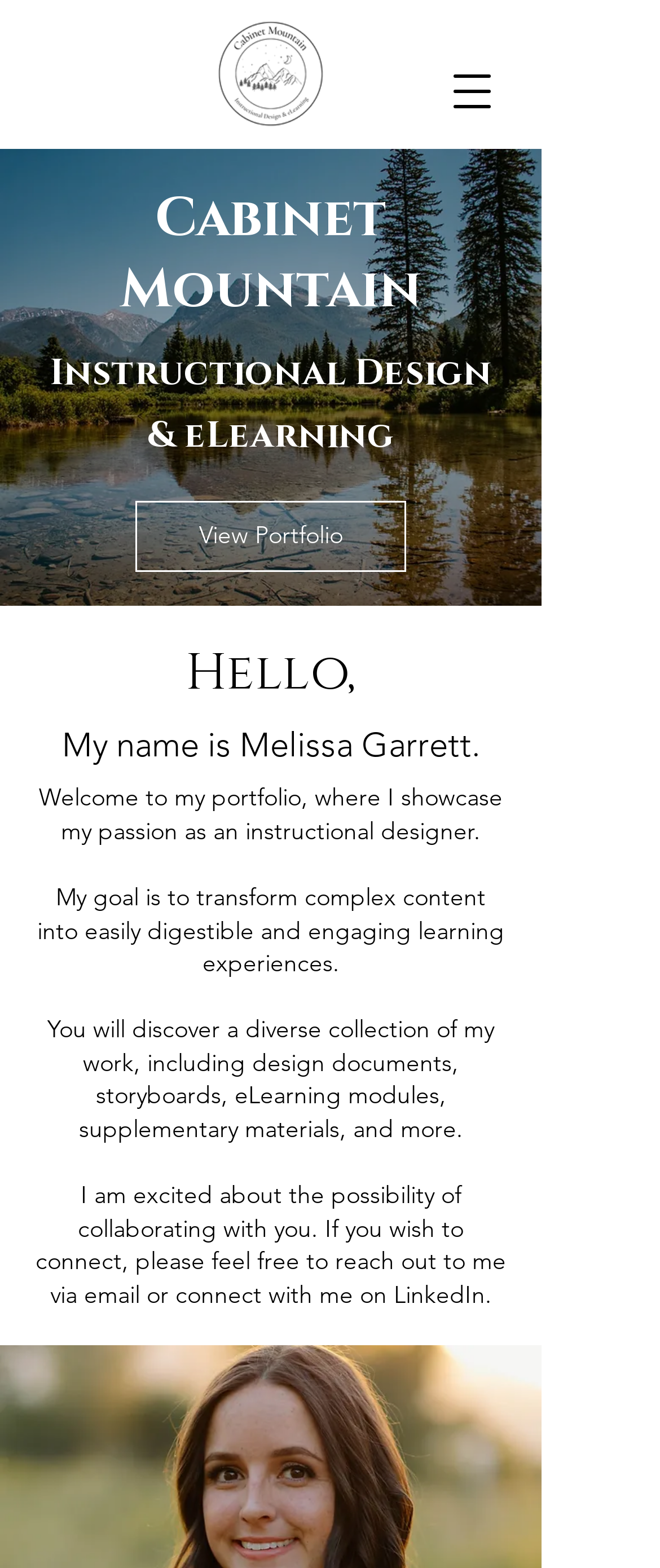What is the name of the instructional designer?
Please respond to the question with as much detail as possible.

The name of the instructional designer can be found in the text 'My name is Melissa Garrett.' which is located below the heading 'Hello,'.